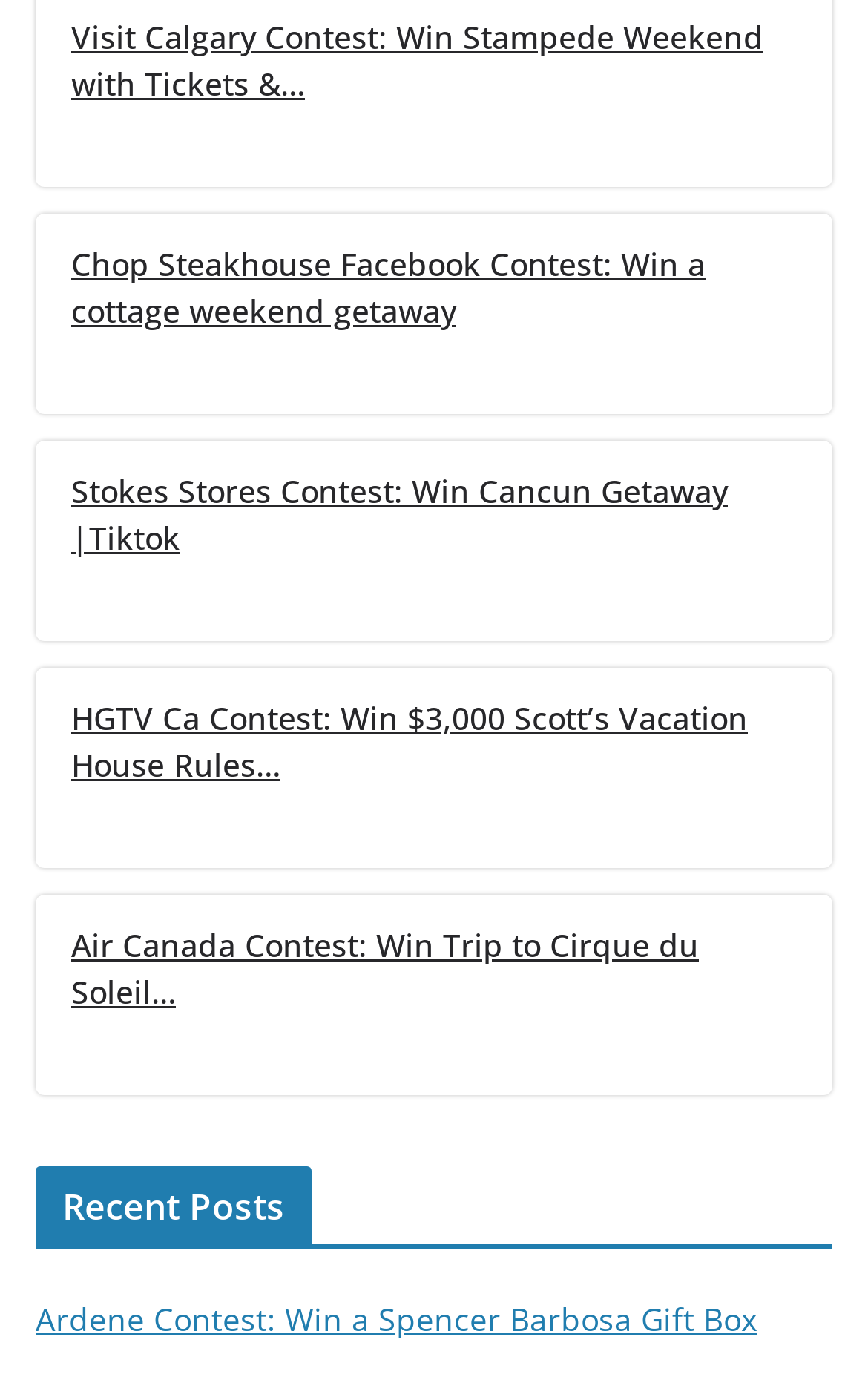Can you specify the bounding box coordinates for the region that should be clicked to fulfill this instruction: "Explore the Air Canada Contest".

[0.082, 0.669, 0.918, 0.737]